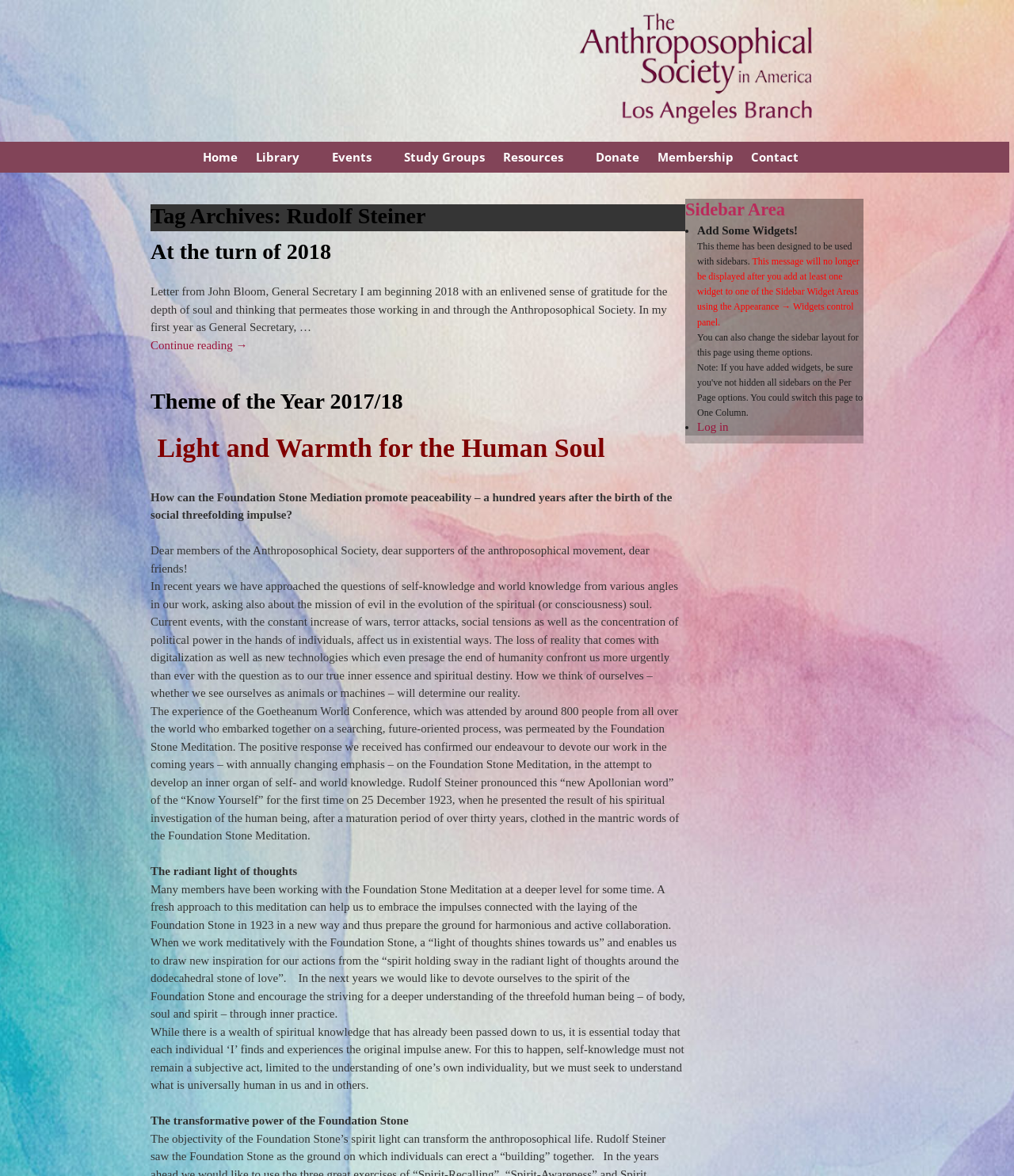Please find the bounding box coordinates of the element that must be clicked to perform the given instruction: "Click the 'Continue reading →' link". The coordinates should be four float numbers from 0 to 1, i.e., [left, top, right, bottom].

[0.148, 0.286, 0.676, 0.301]